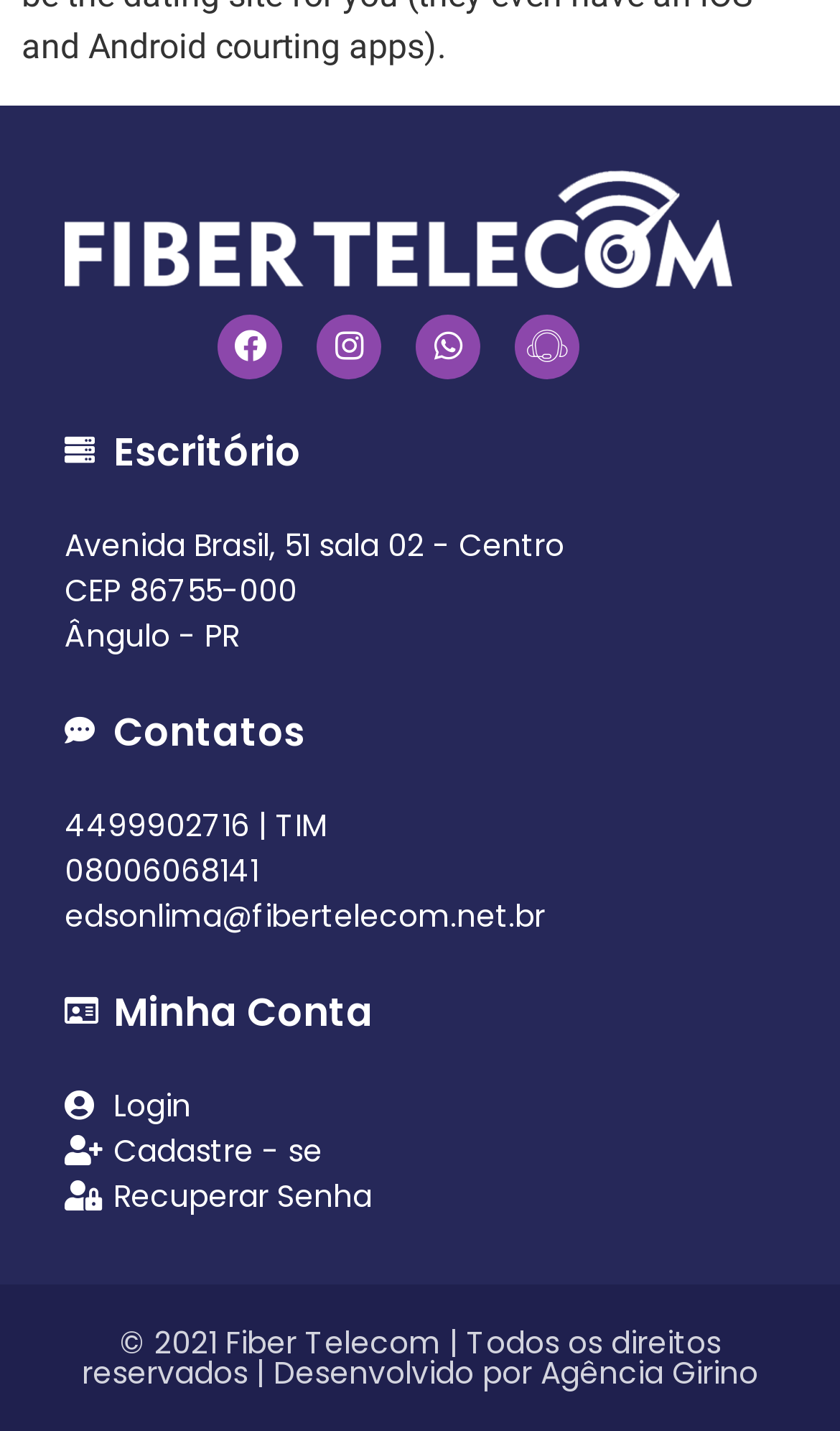What is the address of the office?
Answer with a single word or short phrase according to what you see in the image.

Avenida Brasil, 51 sala 02 - Centro